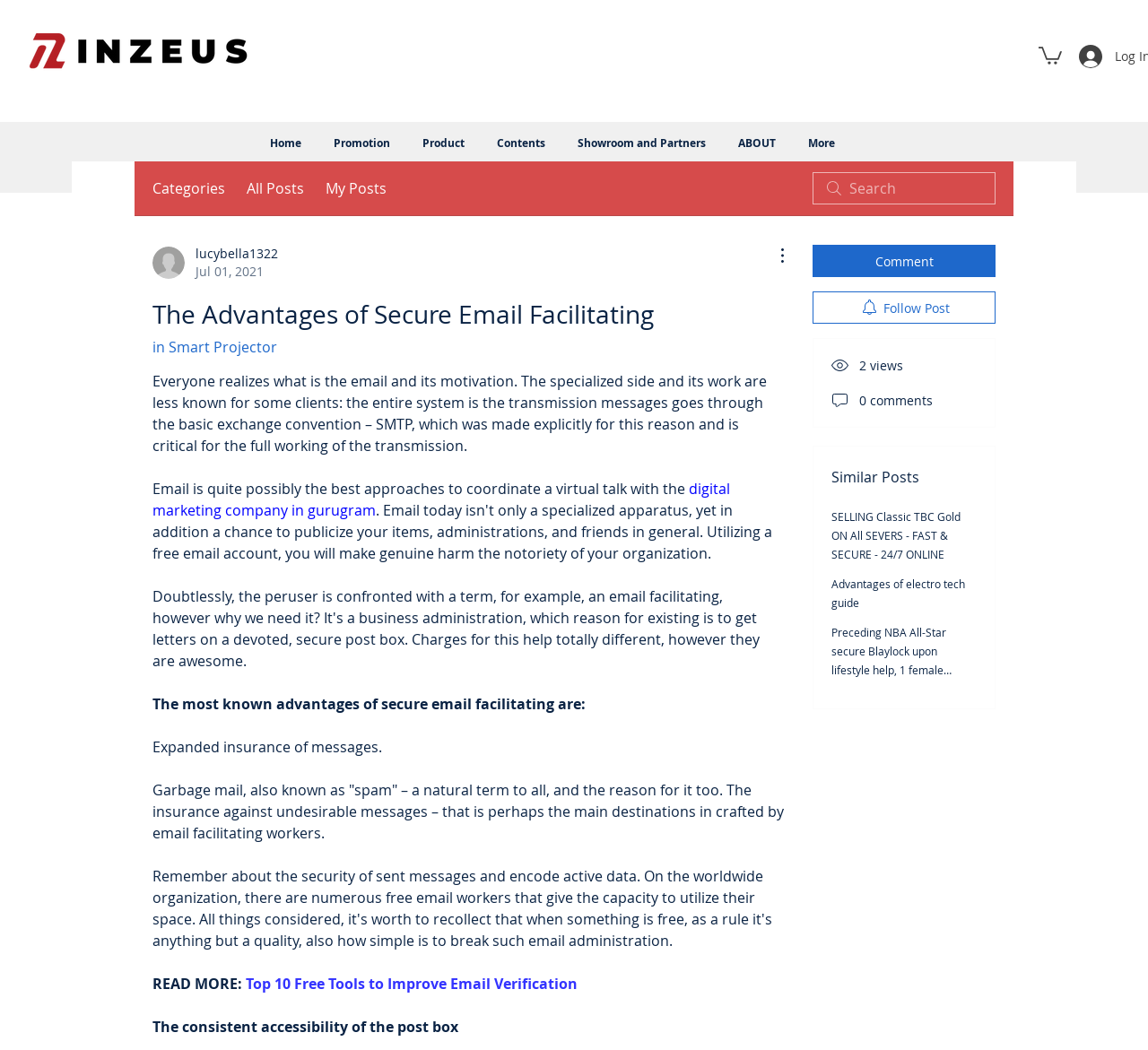Determine the bounding box coordinates of the region I should click to achieve the following instruction: "Click the 'Home' link". Ensure the bounding box coordinates are four float numbers between 0 and 1, i.e., [left, top, right, bottom].

[0.221, 0.119, 0.277, 0.154]